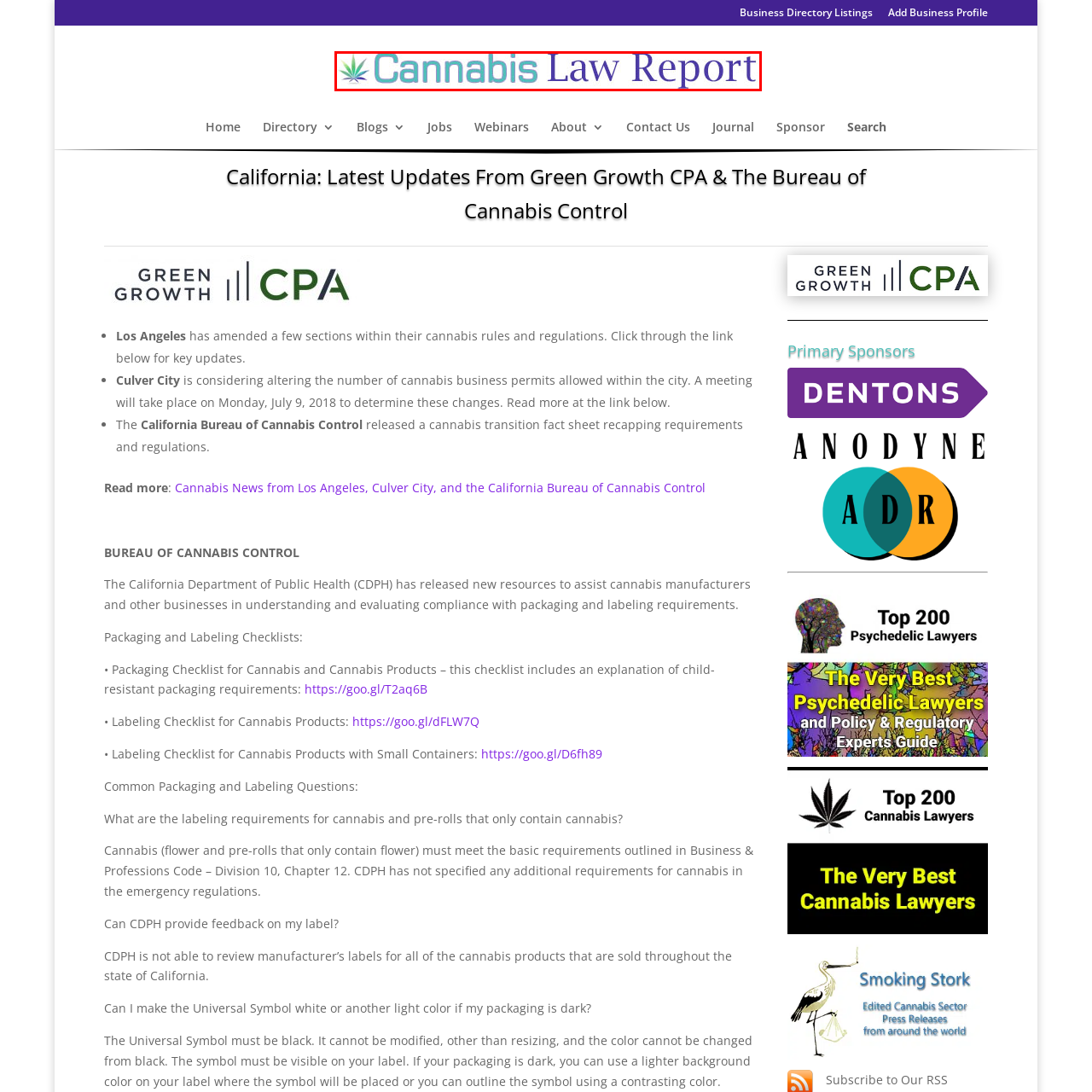Please analyze the image enclosed within the red bounding box and provide a comprehensive answer to the following question based on the image: What is the color of the text 'Law Report'?

The word 'Law Report' is showcased in a bold, deep purple hue, which provides a striking contrast to the vibrant teal color of the word 'Cannabis'.